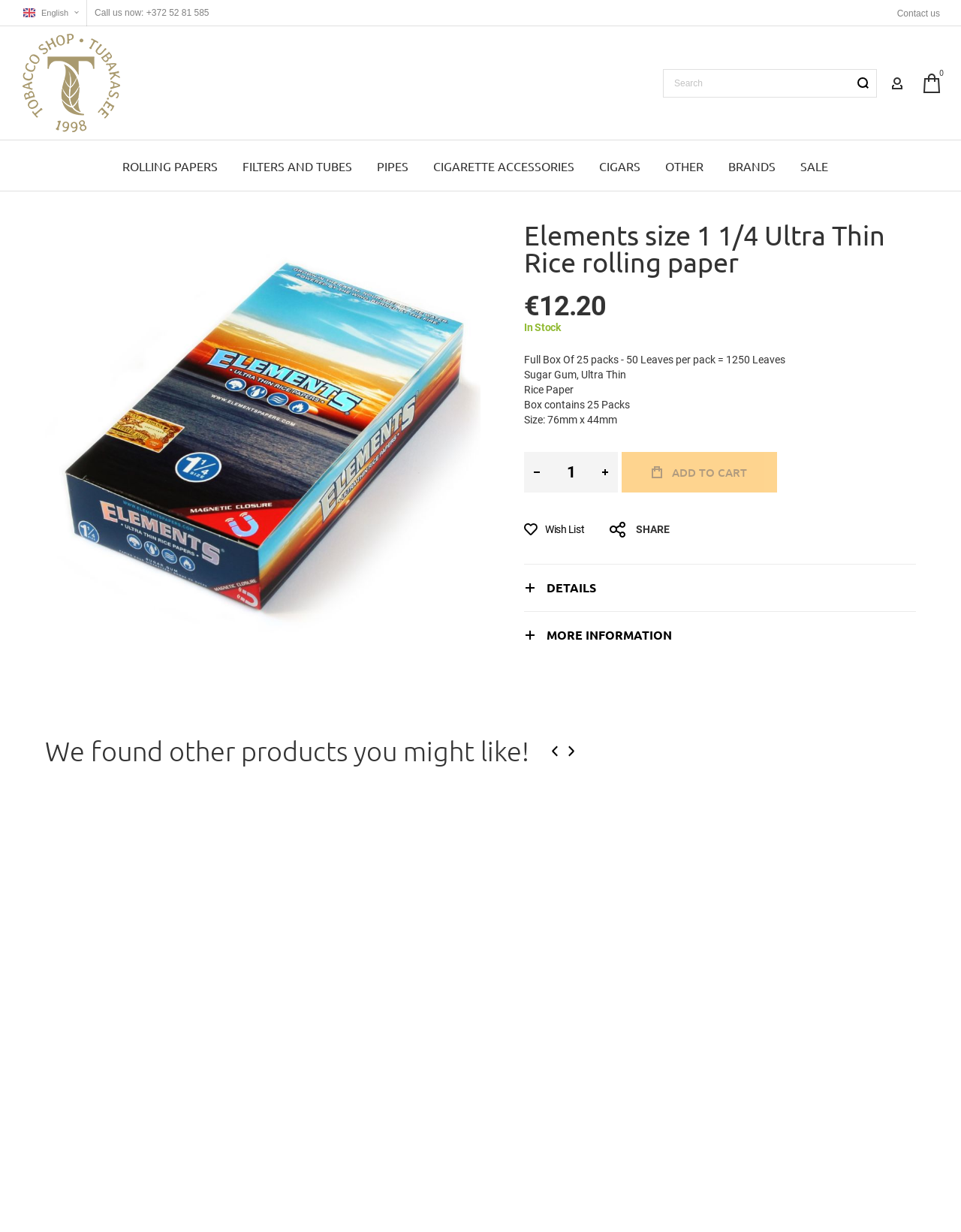Determine the bounding box coordinates of the area to click in order to meet this instruction: "Add to cart".

[0.647, 0.367, 0.809, 0.4]